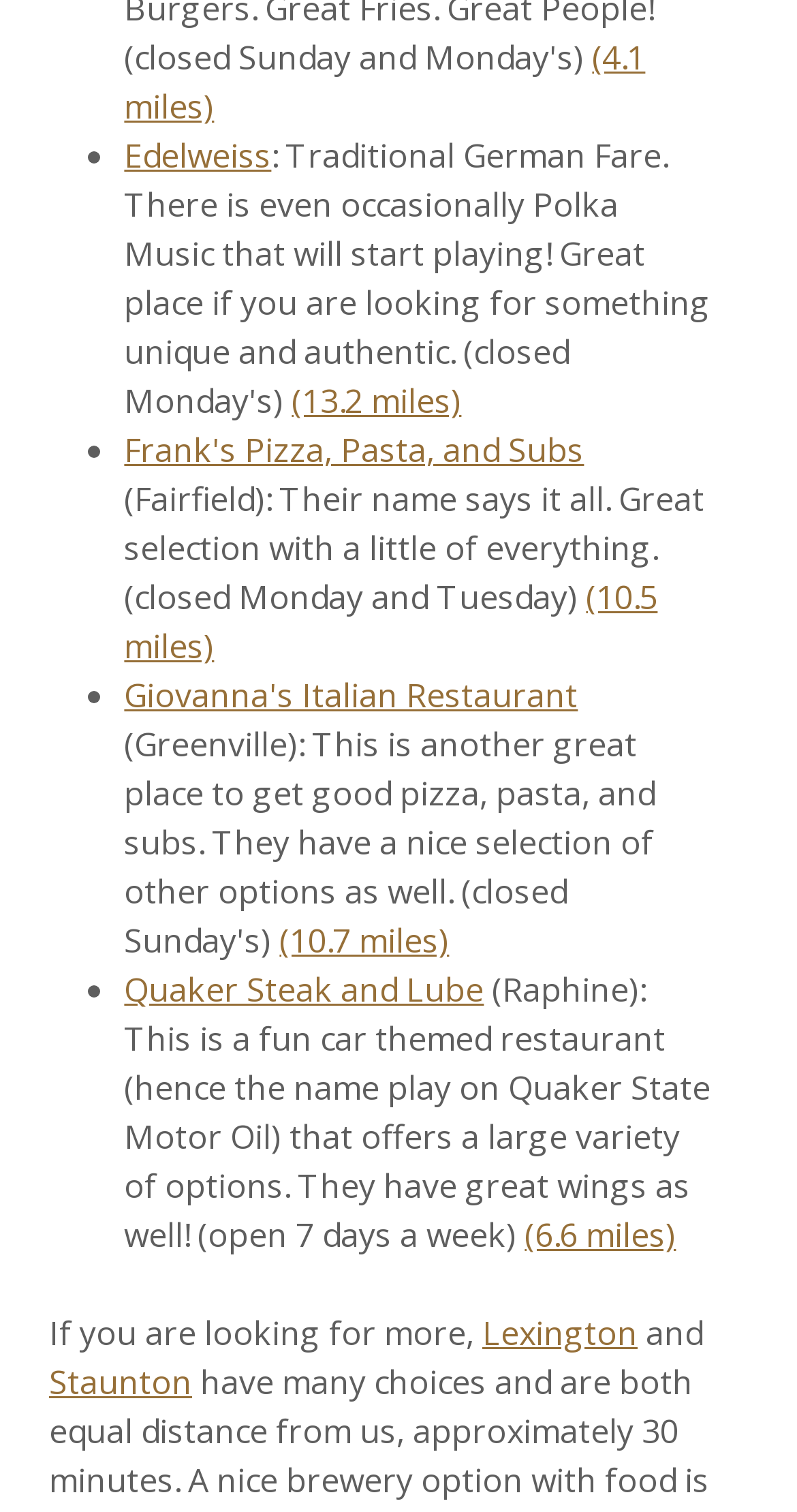Carefully observe the image and respond to the question with a detailed answer:
What are the two cities mentioned as having many choices and being equal distance from the current location?

I found the answer by reading the text at the bottom of the page which mentions 'If you are looking for more, Lexington and Staunton have many choices and are both equal distance from us...'.